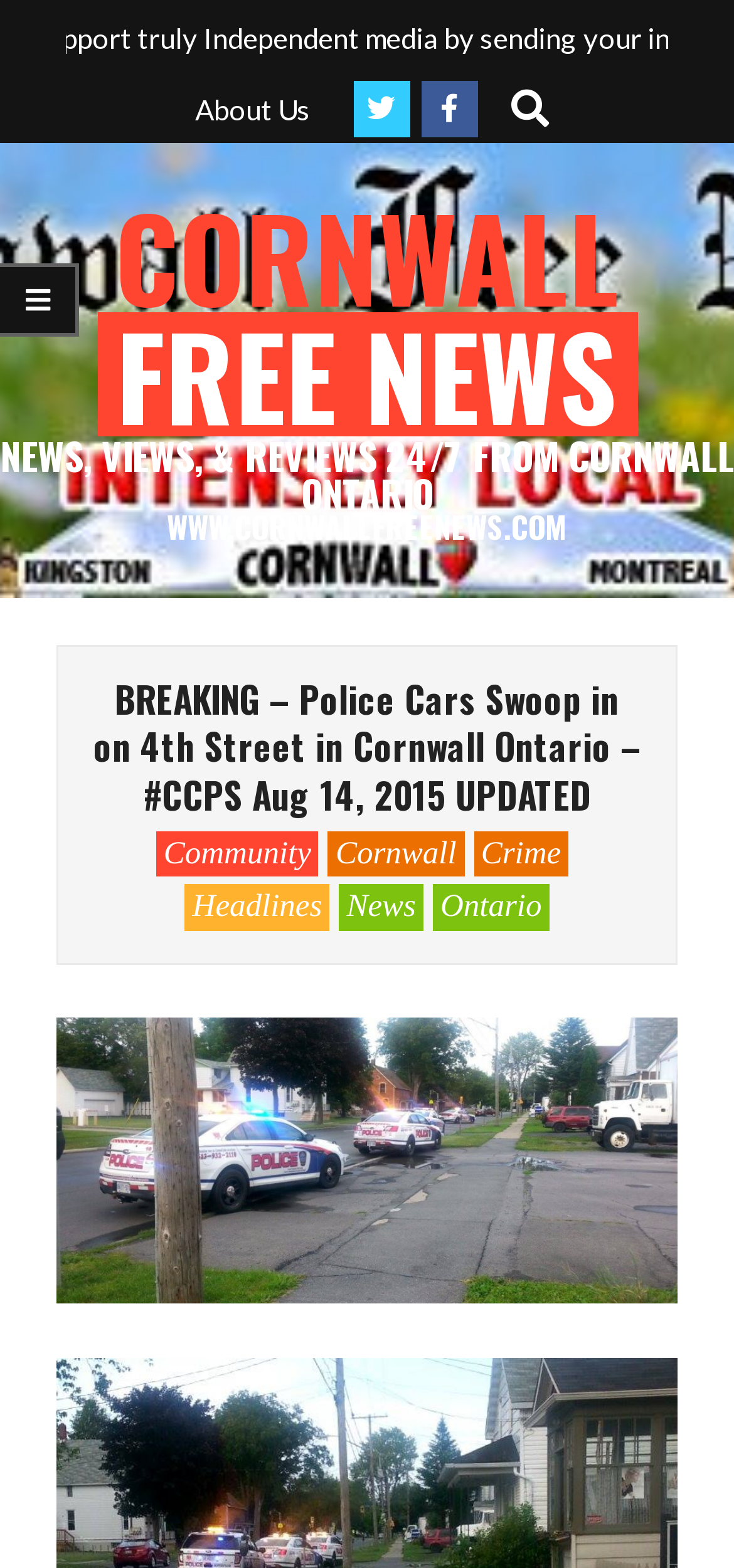How many social media links are available?
Carefully analyze the image and provide a thorough answer to the question.

I counted the number of social media links by looking at the icons, which are '', '', and ''. These icons are commonly used to represent social media platforms.